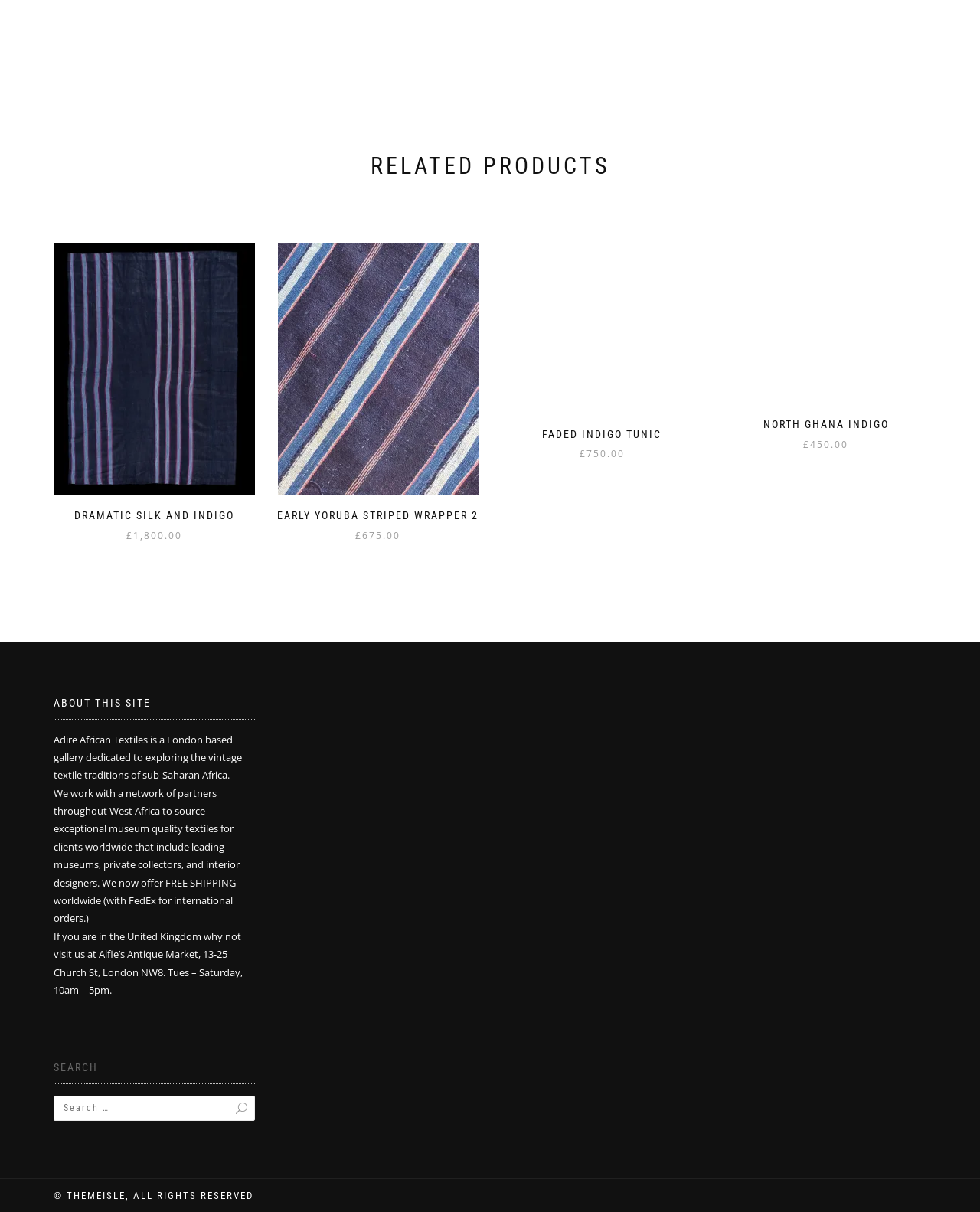What is the purpose of the website?
Kindly offer a comprehensive and detailed response to the question.

Based on the webpage content, it appears that the website is dedicated to selling African textiles, as evidenced by the various product listings and descriptions, as well as the 'Add to cart' buttons.